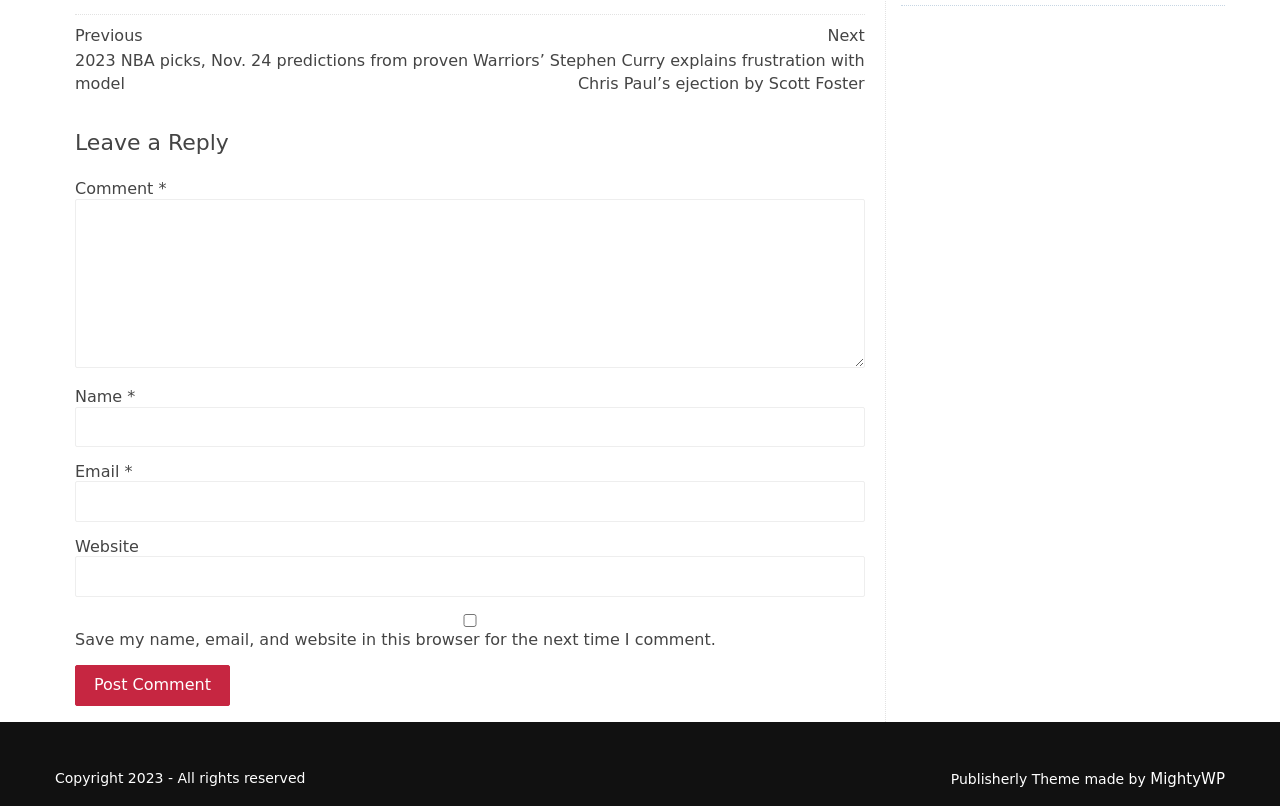Provide a thorough and detailed response to the question by examining the image: 
What is the function of the checkbox?

The checkbox is labeled 'Save my name, email, and website in this browser for the next time I comment.' and is unchecked by default, suggesting that it allows users to save their personal data for future comments.